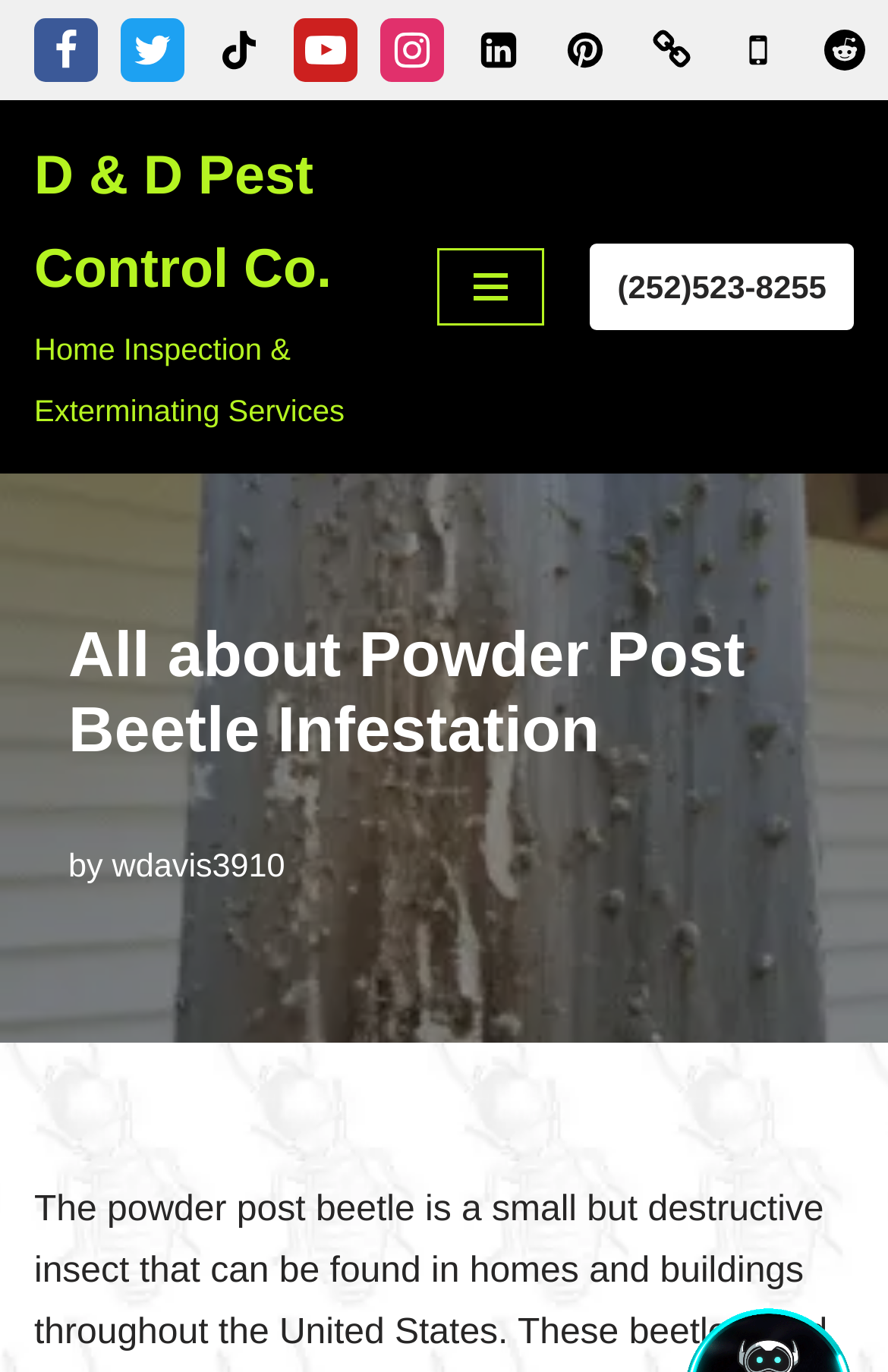Who is the author of this webpage?
Answer briefly with a single word or phrase based on the image.

wdavis3910